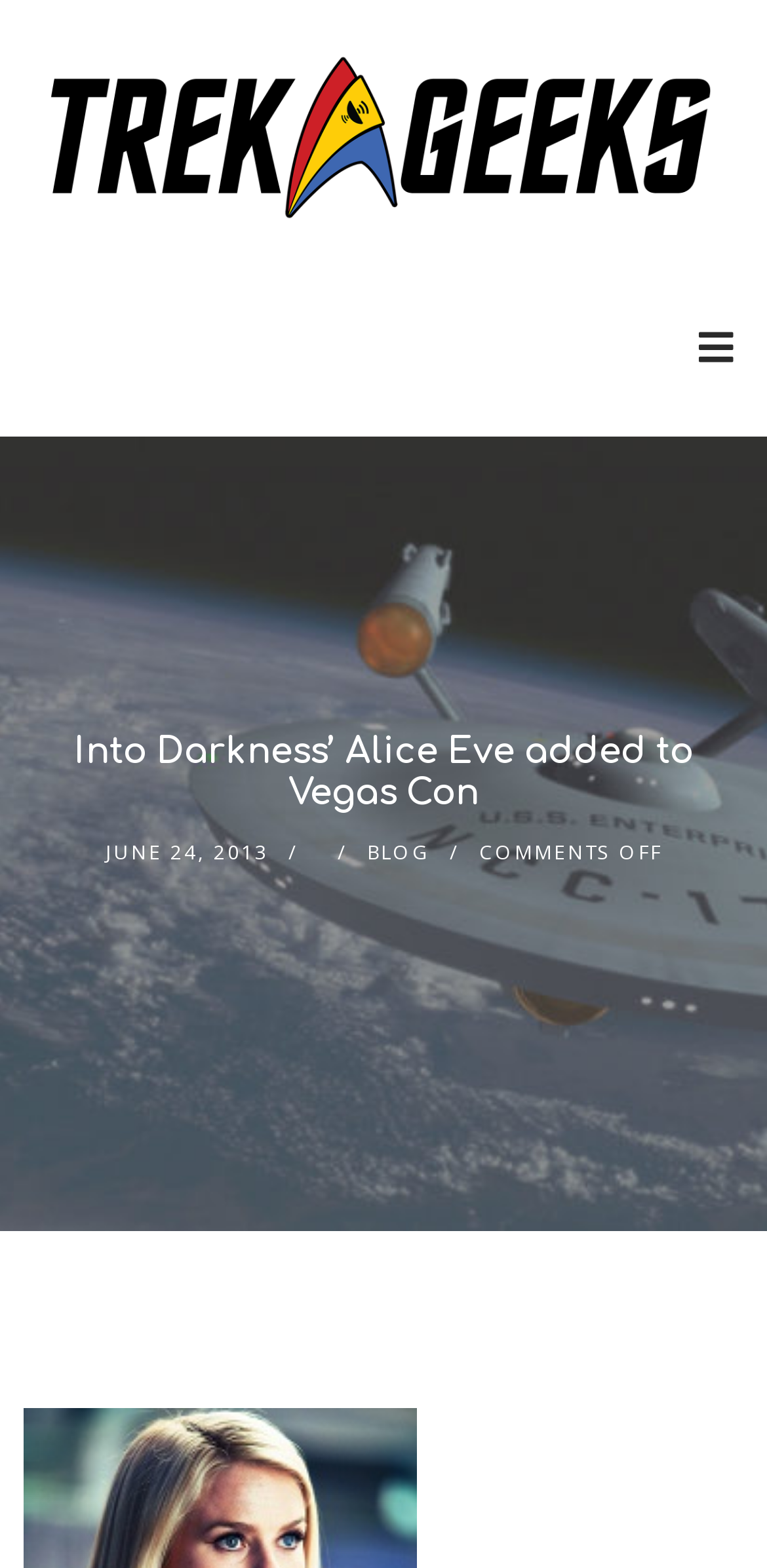Write an extensive caption that covers every aspect of the webpage.

The webpage appears to be a blog post or news article about Alice Eve, an actress from the movie "Into Darkness", being added to a Vegas Con event. 

At the top of the page, there is a heading that reads "Trek Geeks – The BEST Star Trek Podcasts in the Galaxy", which is also a link and has an associated image. Below this, there is another heading that announces the main topic of the page: "Into Darkness’ Alice Eve added to Vegas Con". 

On the same horizontal level as the second heading, but to the right, there are three elements: a static text "JUNE 24, 2013", a link "BLOG", and another static text "COMMENTS OFF". The "JUNE 24, 2013" text is positioned closer to the left edge of the page, while the "BLOG" link is in the middle, and the "COMMENTS OFF" text is closer to the right edge.